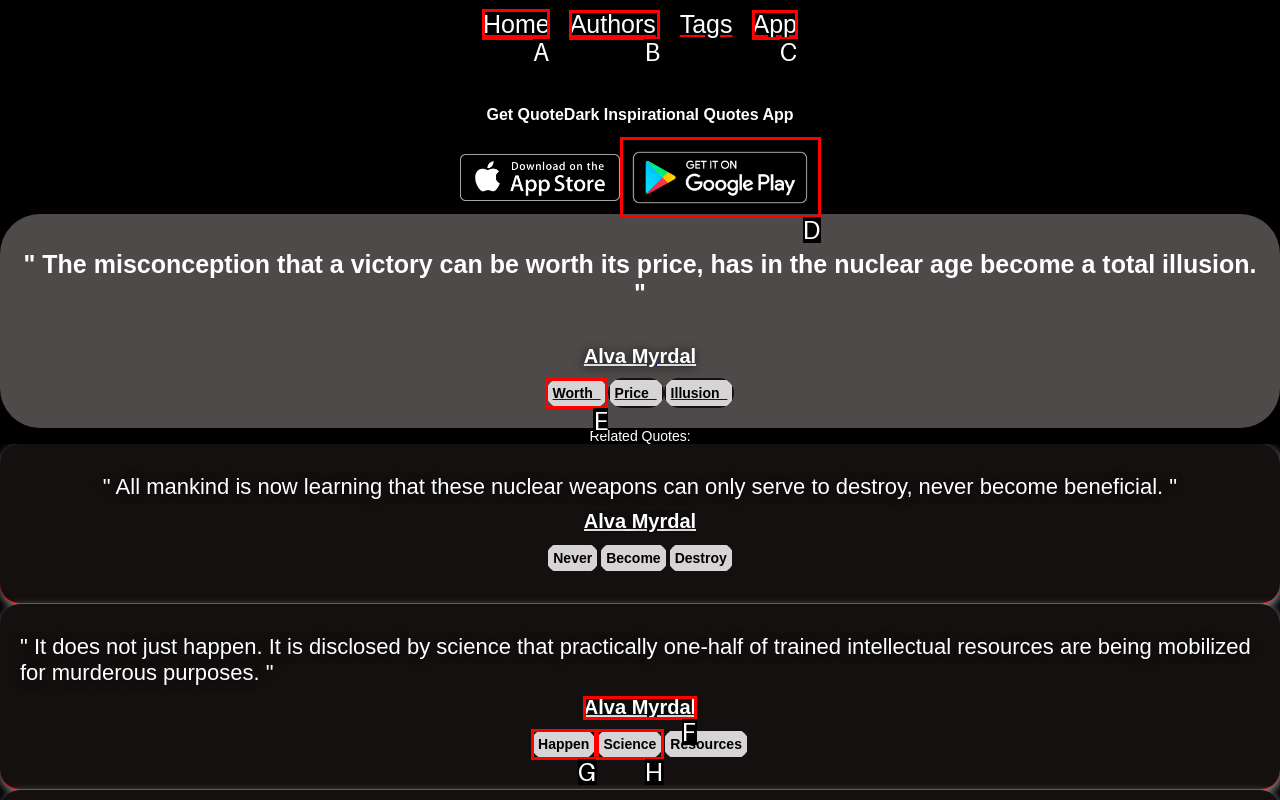Given the task: go to home page, indicate which boxed UI element should be clicked. Provide your answer using the letter associated with the correct choice.

A